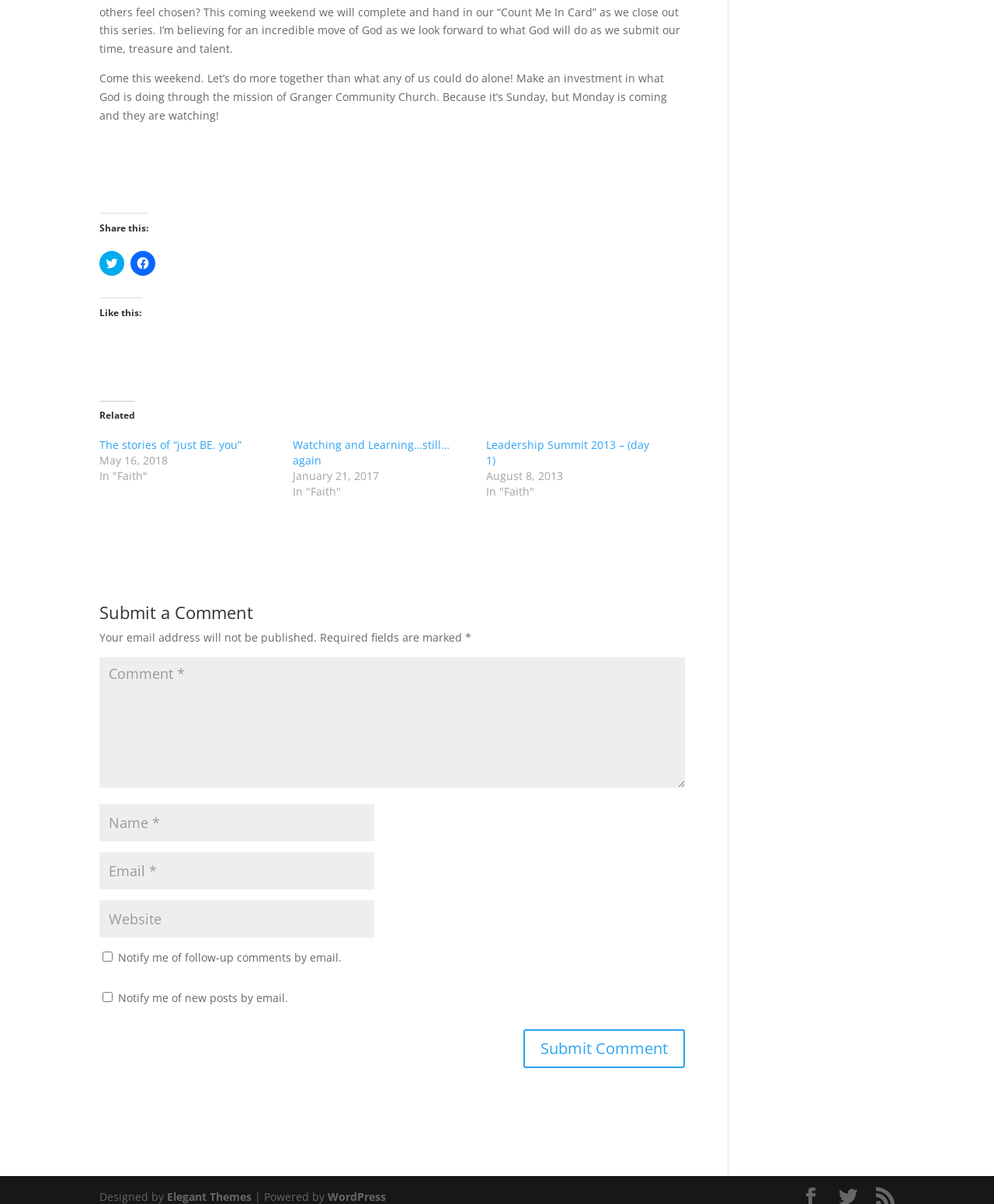Please identify the coordinates of the bounding box for the clickable region that will accomplish this instruction: "Share on Twitter".

[0.1, 0.209, 0.125, 0.229]